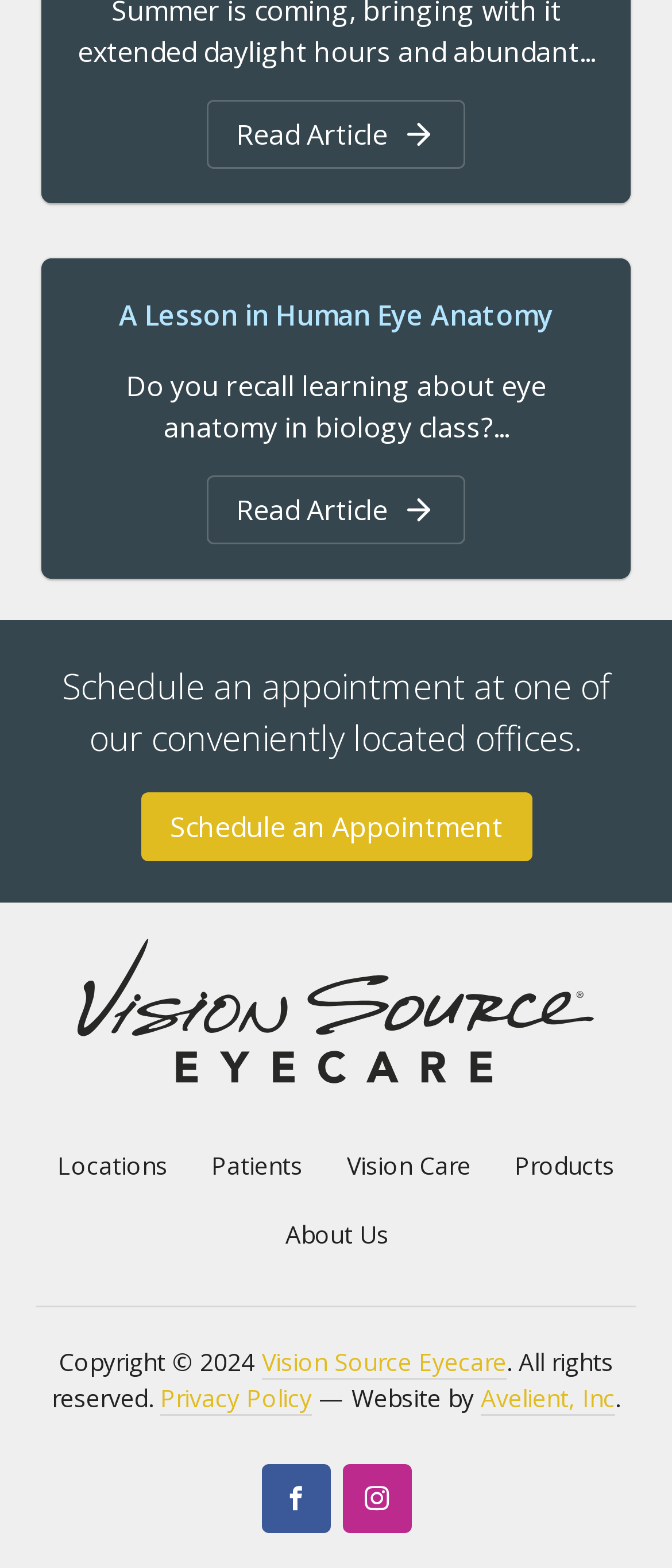Find and indicate the bounding box coordinates of the region you should select to follow the given instruction: "Learn about vision care".

[0.485, 0.721, 0.732, 0.765]